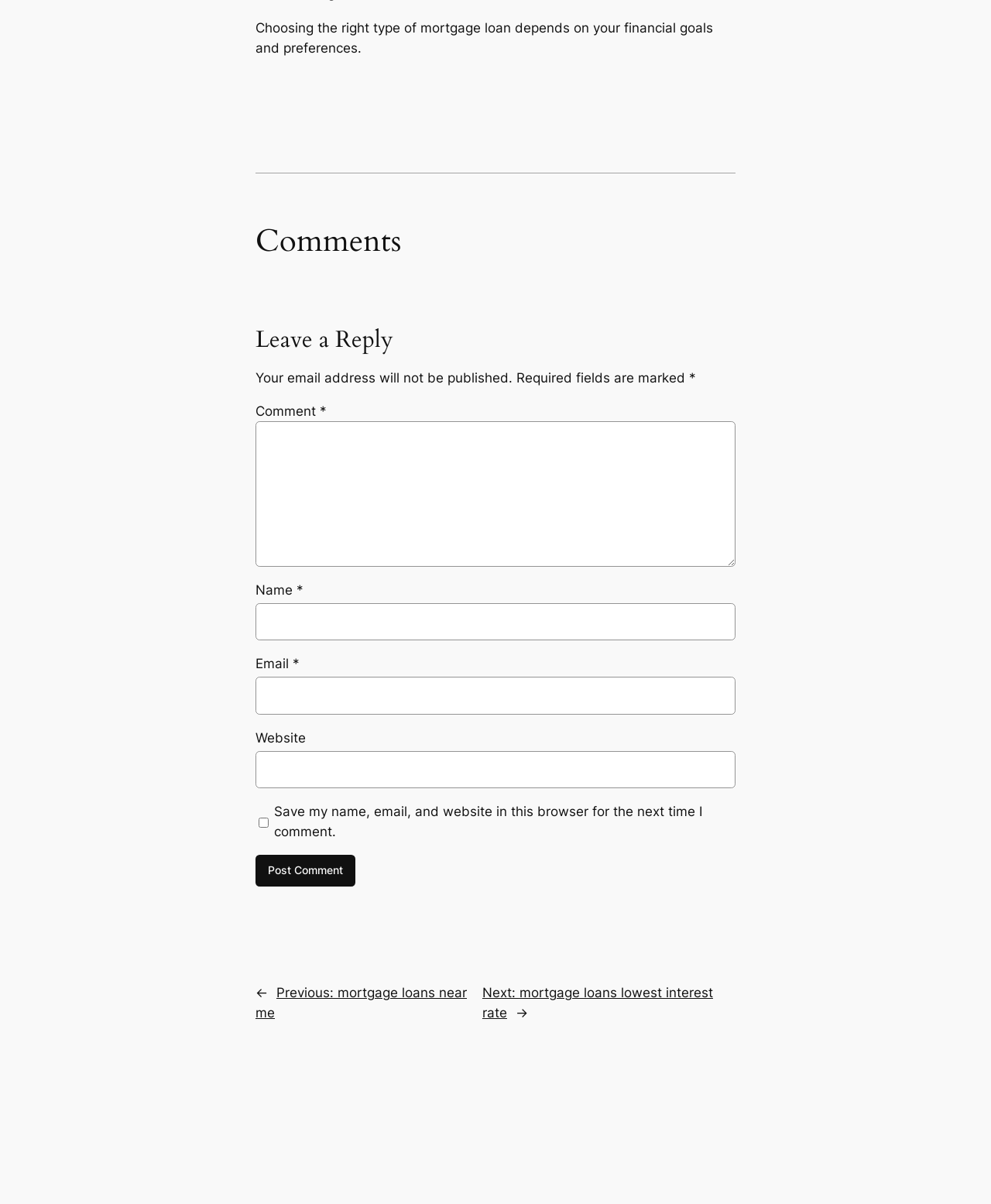Pinpoint the bounding box coordinates of the clickable area necessary to execute the following instruction: "Go to next post". The coordinates should be given as four float numbers between 0 and 1, namely [left, top, right, bottom].

[0.487, 0.818, 0.719, 0.848]